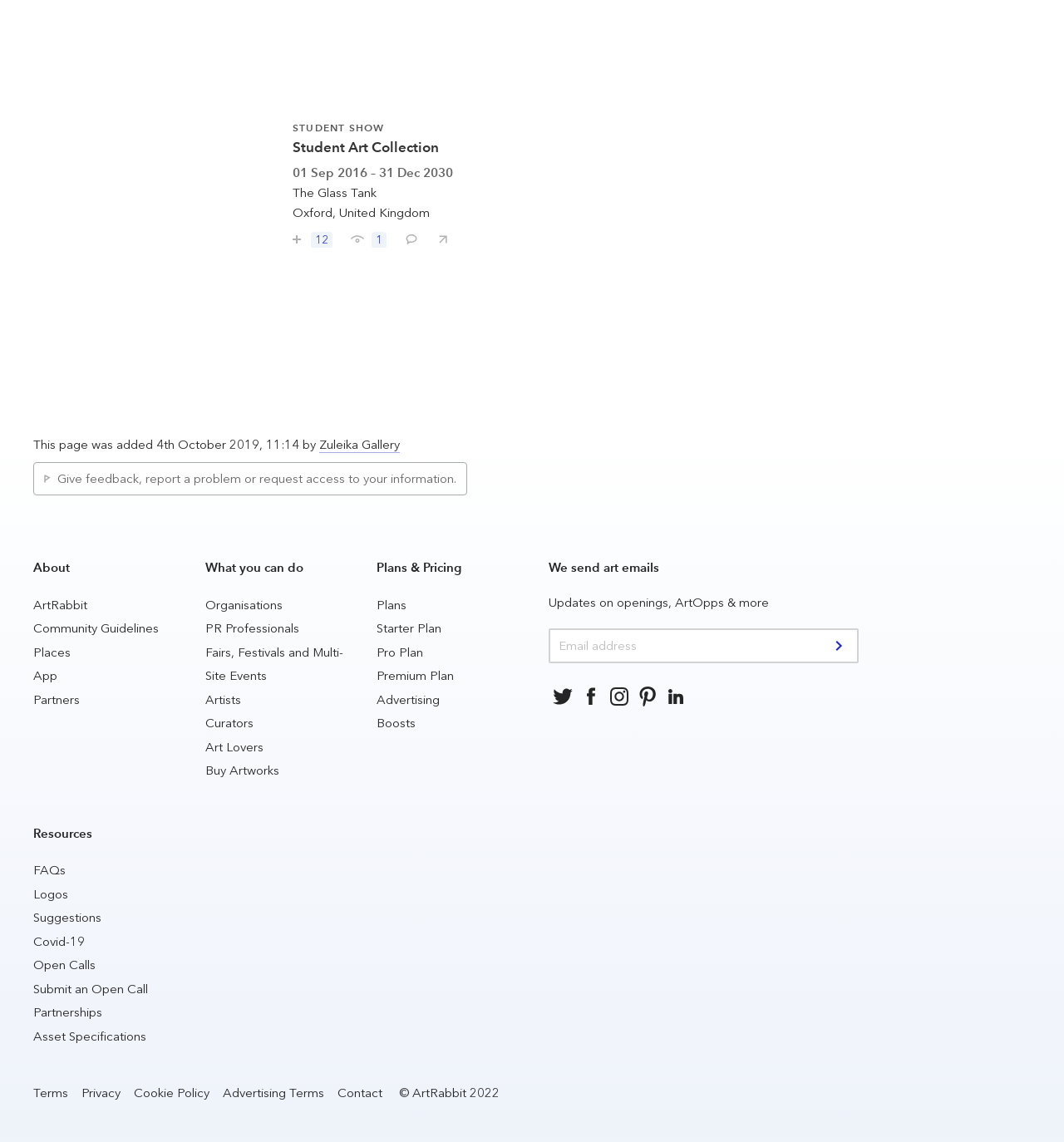Identify the bounding box coordinates of the area that should be clicked in order to complete the given instruction: "Follow us on social media". The bounding box coordinates should be four float numbers between 0 and 1, i.e., [left, top, right, bottom].

[0.516, 0.597, 0.542, 0.622]